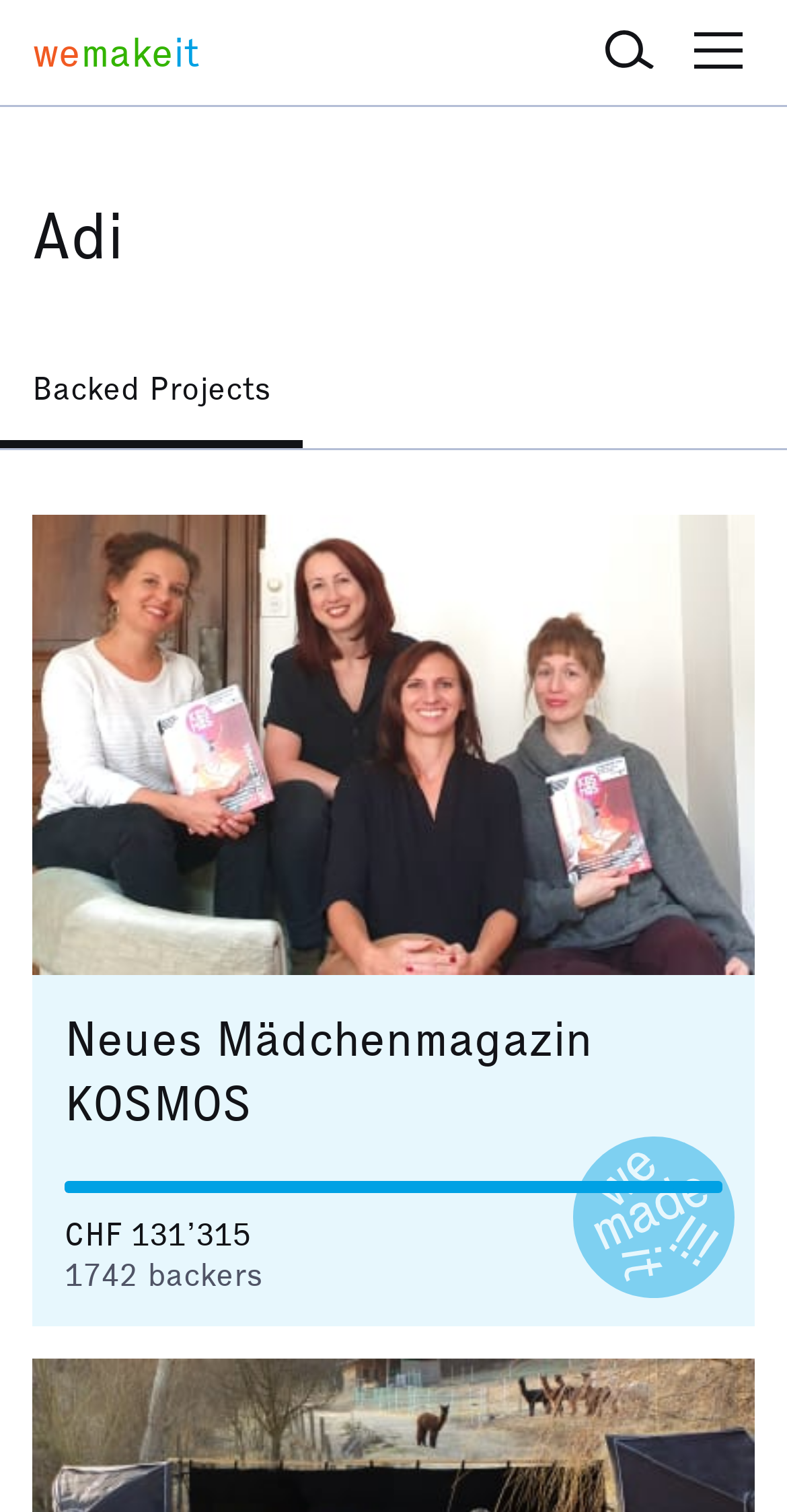What is the name of the crowdfunding platform?
Answer with a single word or phrase by referring to the visual content.

wemakeit